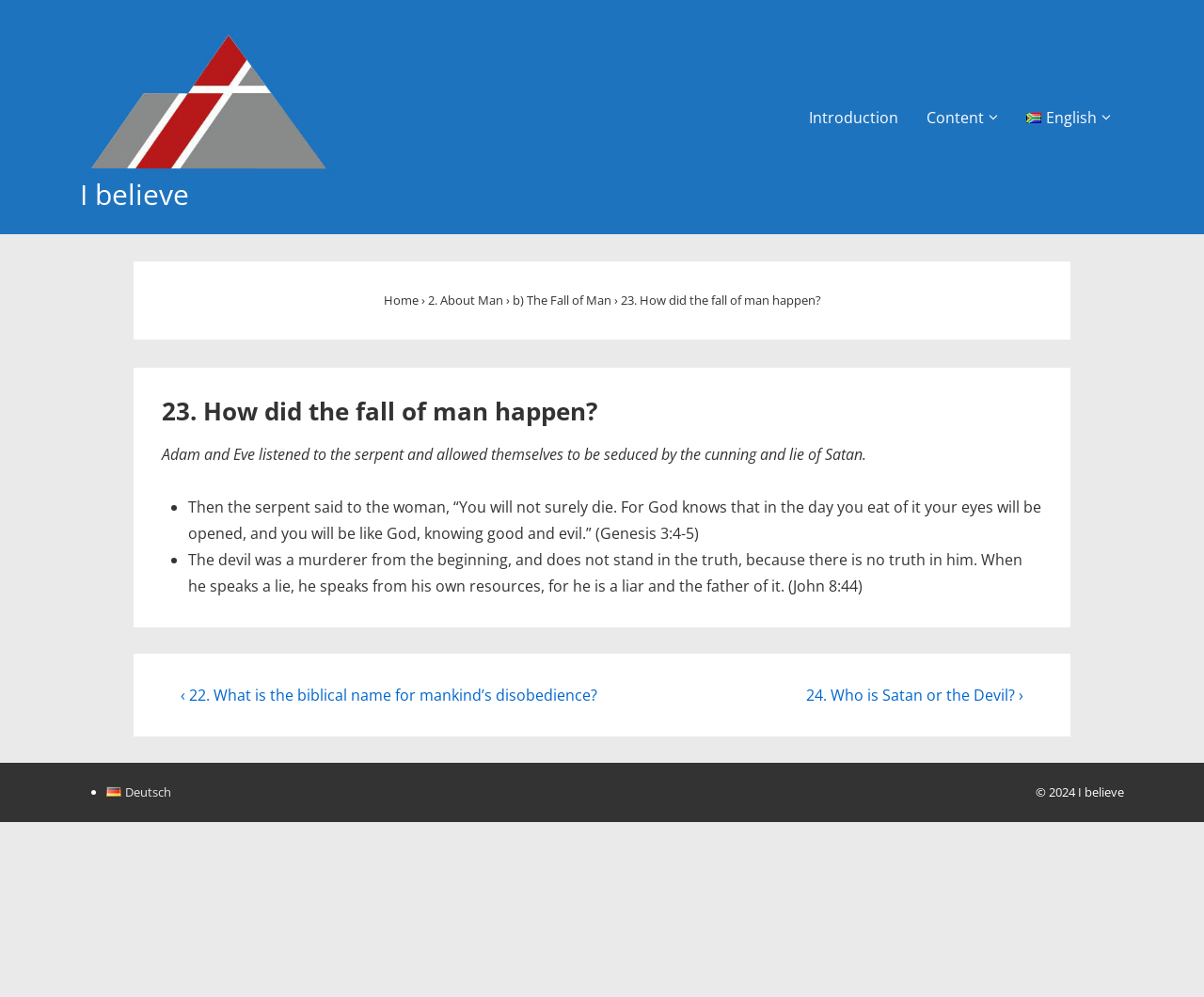Please determine the bounding box of the UI element that matches this description: Home. The coordinates should be given as (top-left x, top-left y, bottom-right x, bottom-right y), with all values between 0 and 1.

[0.318, 0.293, 0.347, 0.31]